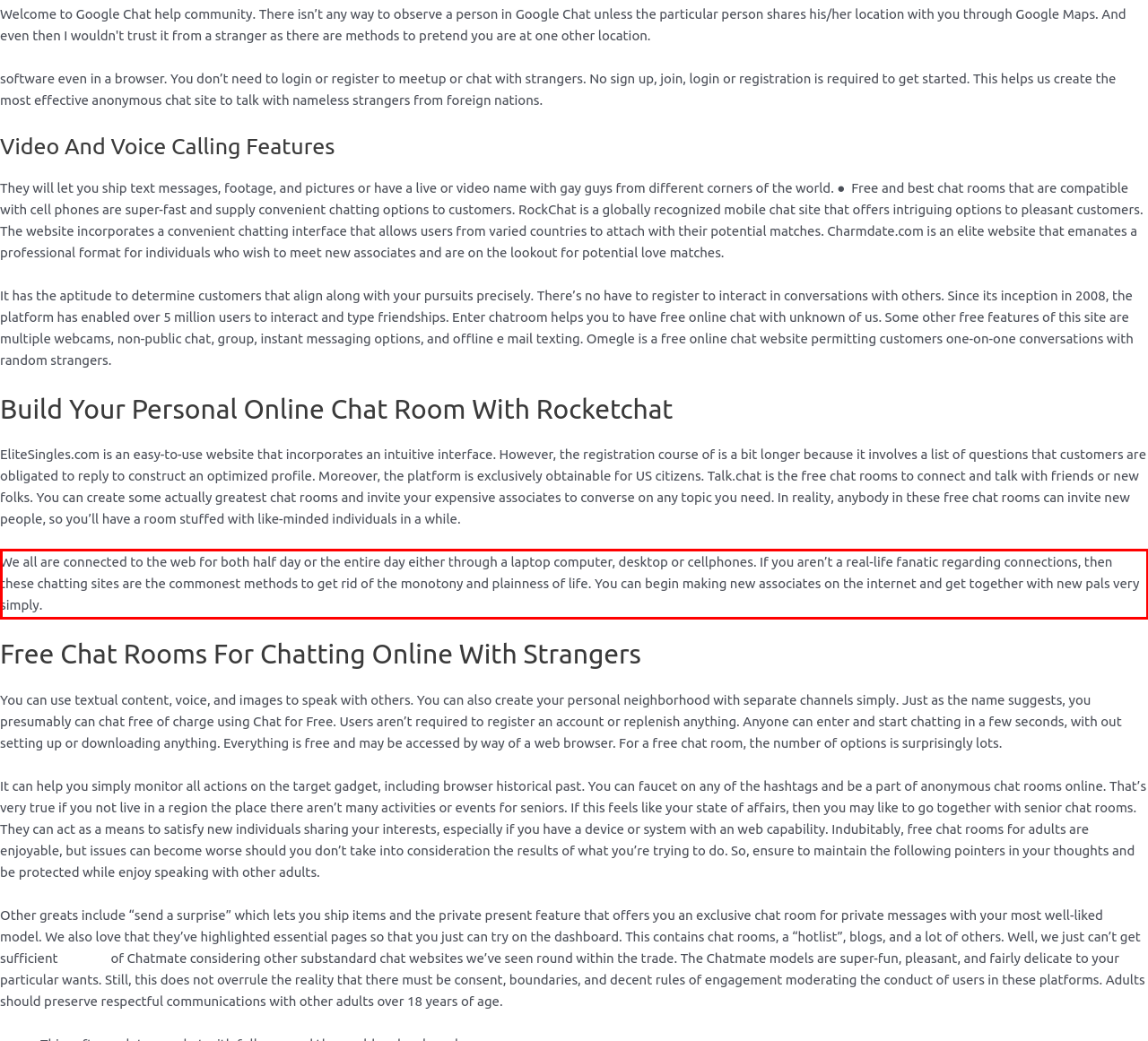Using the provided screenshot of a webpage, recognize and generate the text found within the red rectangle bounding box.

We all are connected to the web for both half day or the entire day either through a laptop computer, desktop or cellphones. If you aren’t a real-life fanatic regarding connections, then these chatting sites are the commonest methods to get rid of the monotony and plainness of life. You can begin making new associates on the internet and get together with new pals very simply.